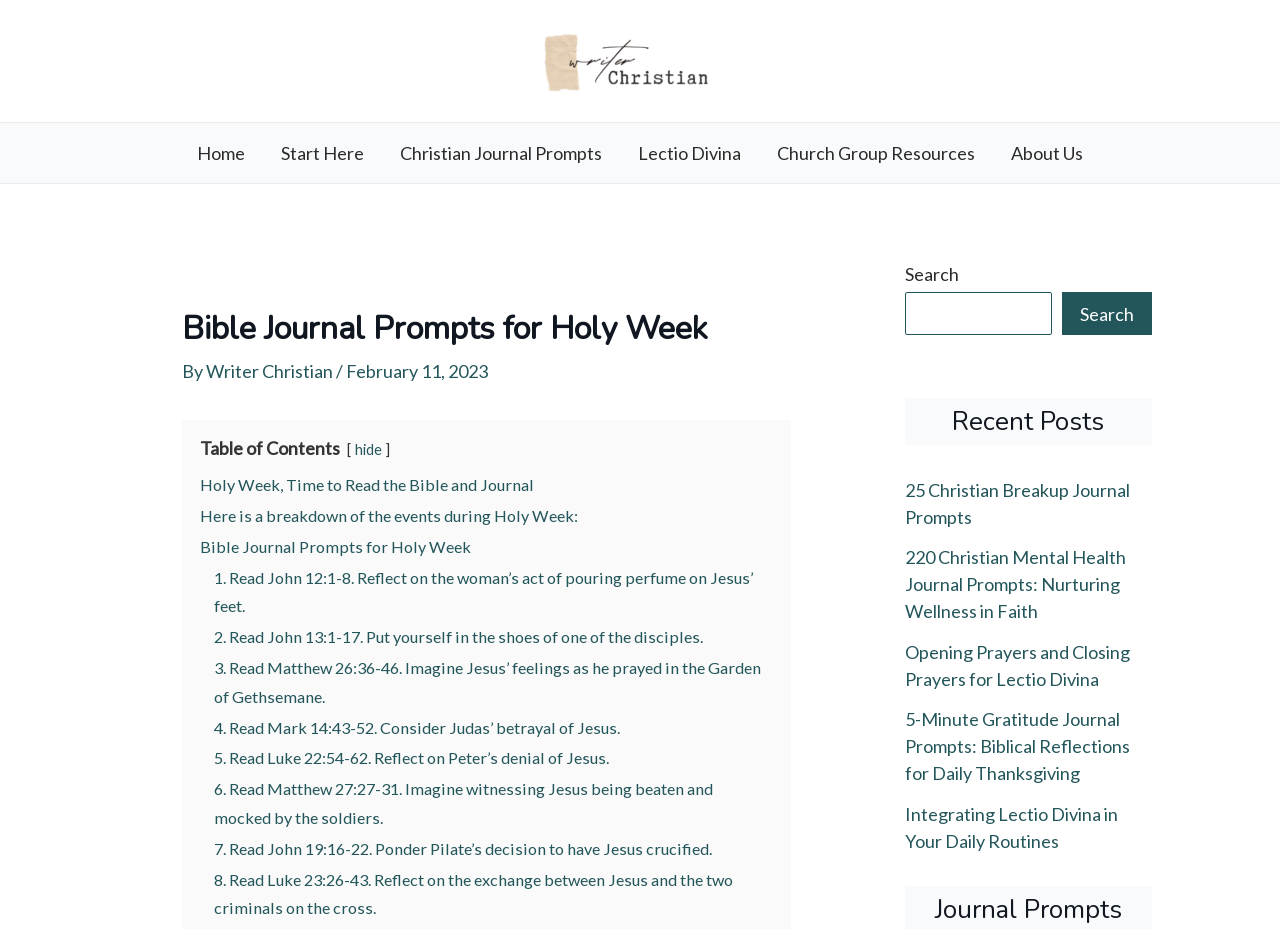How many Bible journal prompts are provided for Holy Week?
Please provide a single word or phrase as your answer based on the screenshot.

8